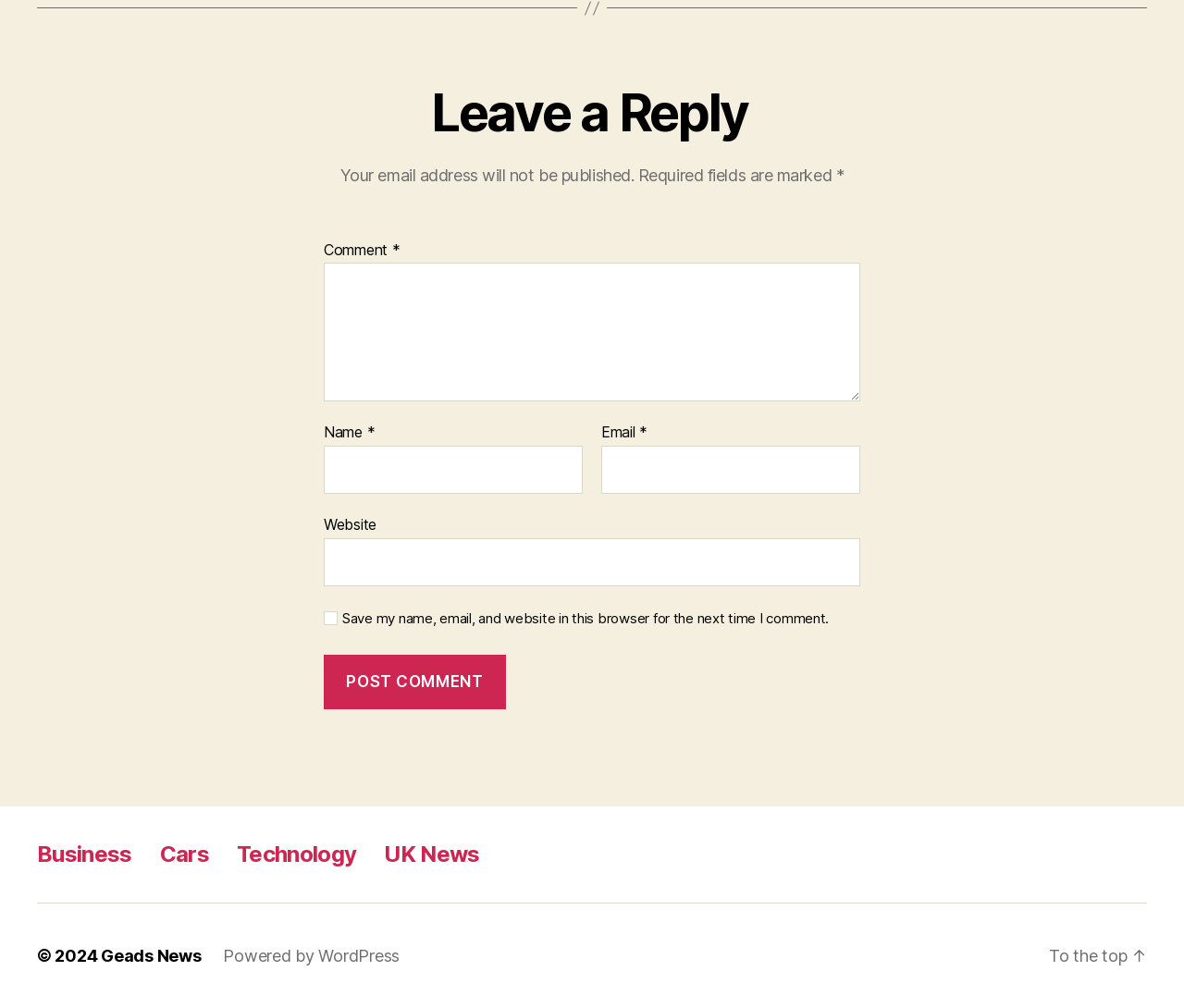Answer the question with a brief word or phrase:
What is the purpose of the comment section?

To leave a reply